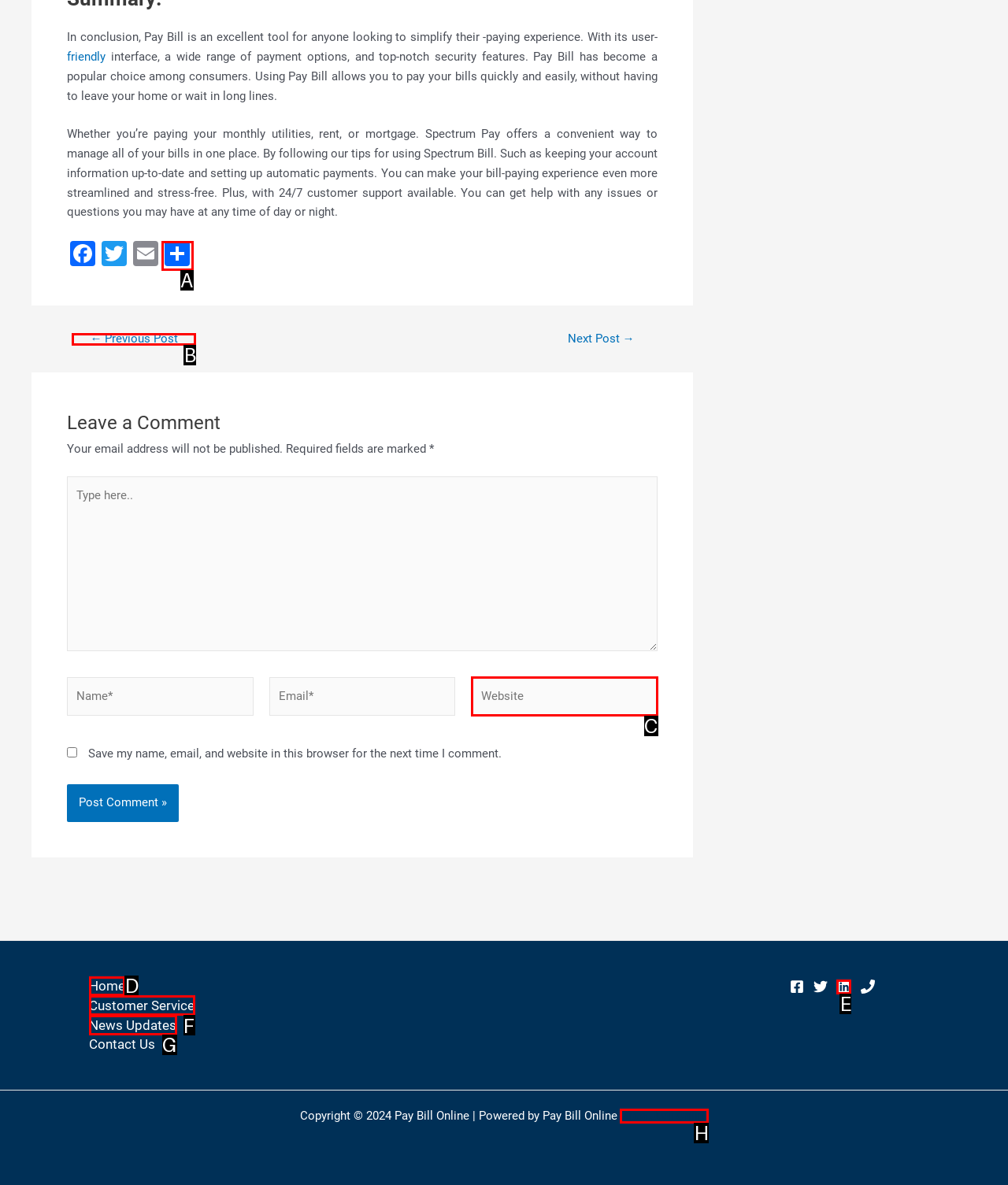Tell me which one HTML element you should click to complete the following task: Click on the Home link
Answer with the option's letter from the given choices directly.

D